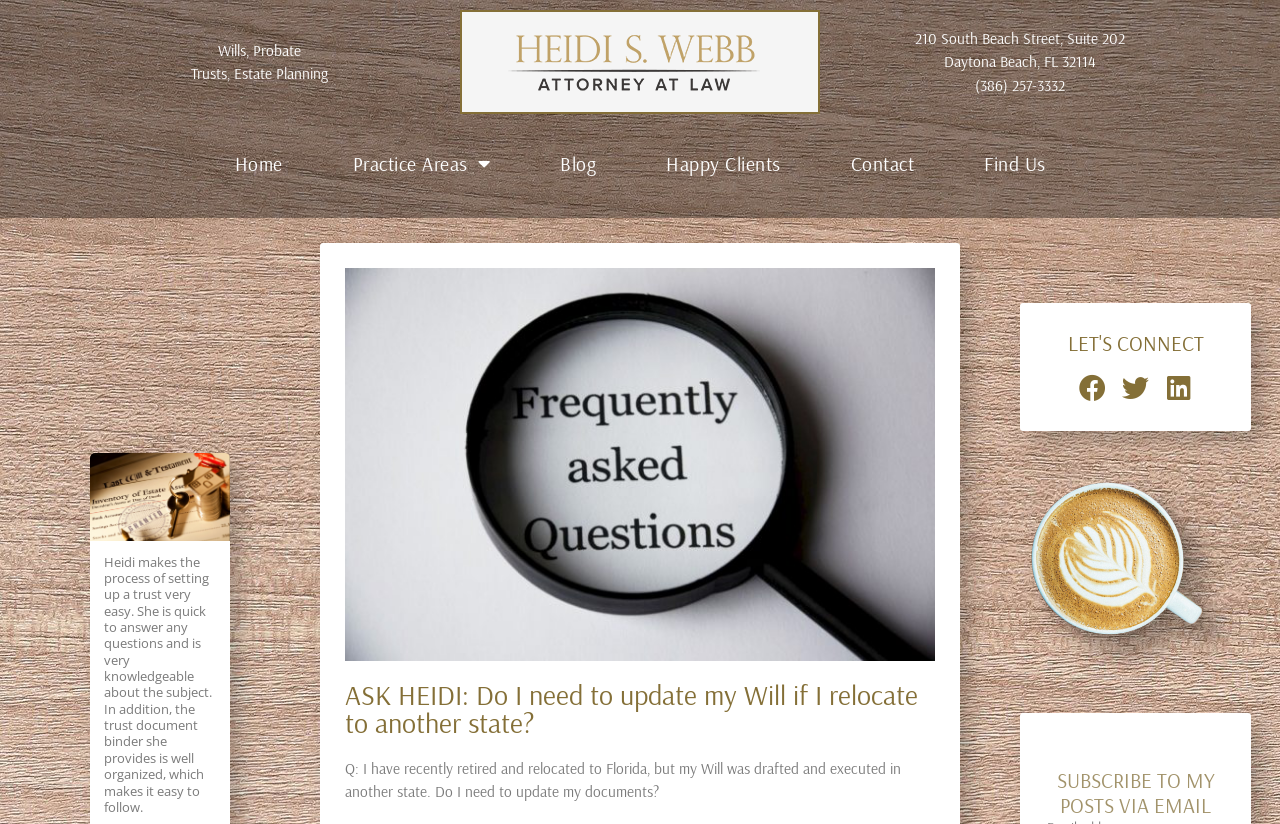Please identify the bounding box coordinates for the region that you need to click to follow this instruction: "Click the 'Find Us' link".

[0.753, 0.171, 0.832, 0.227]